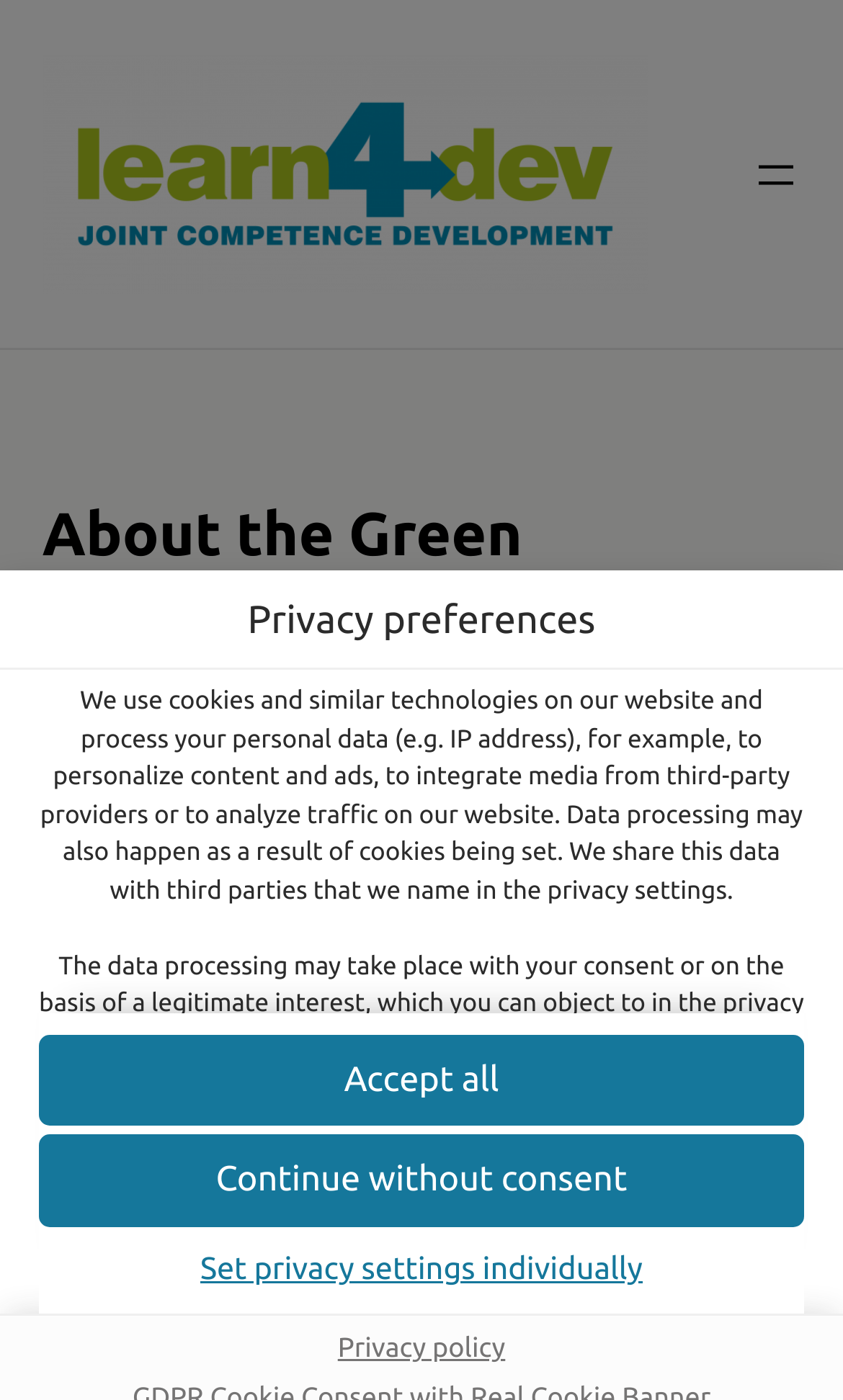Answer with a single word or phrase: 
What is the purpose of the European Green Deal?

Make EU's economy sustainable